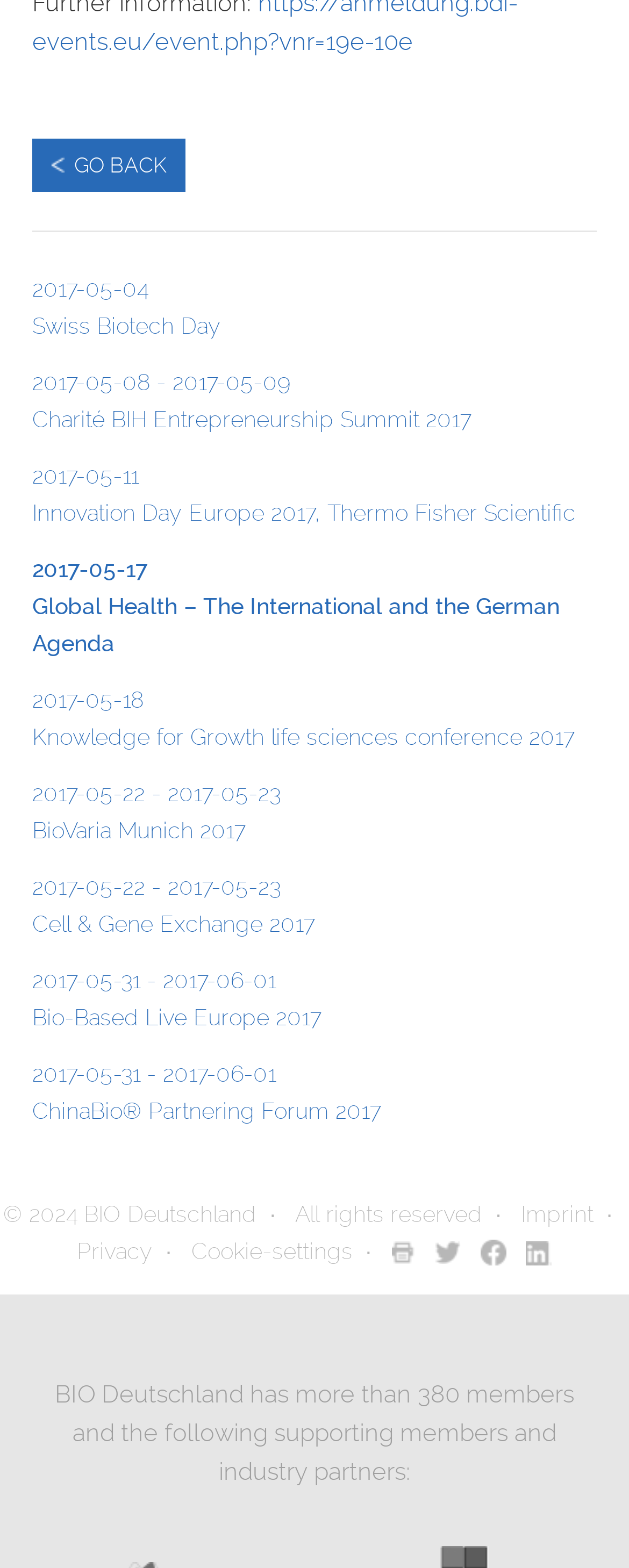What is the name of the organization?
Based on the image, answer the question with as much detail as possible.

I found the StaticText element '© 2024 BIO Deutschland' which suggests that the organization's name is BIO Deutschland.